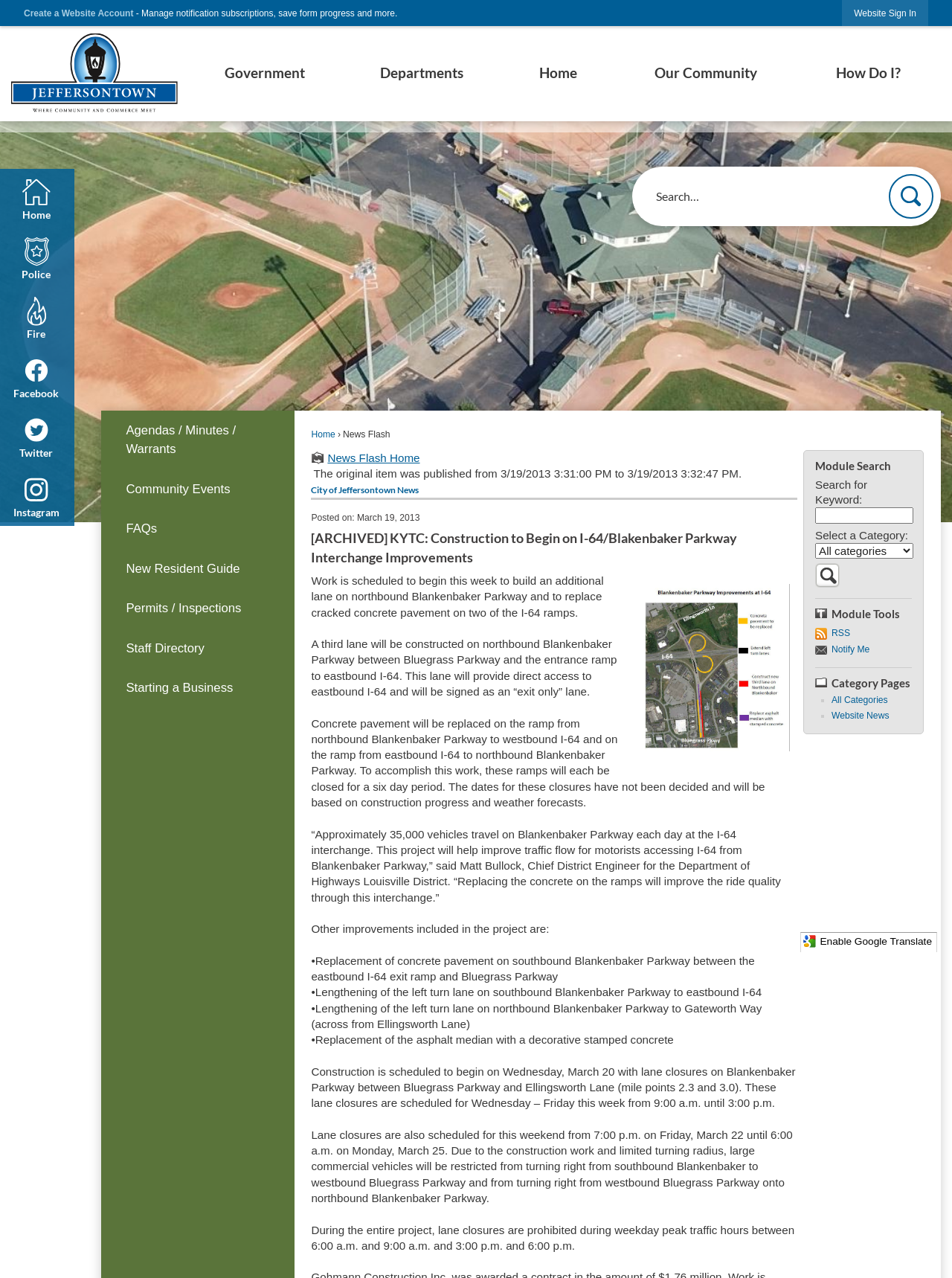What is the purpose of the project?
Offer a detailed and exhaustive answer to the question.

The project aims to improve traffic flow for motorists accessing I-64 from Blankenbaker Parkway by constructing an additional lane on northbound Blankenbaker Parkway and replacing cracked concrete pavement on two of the I-64 ramps.